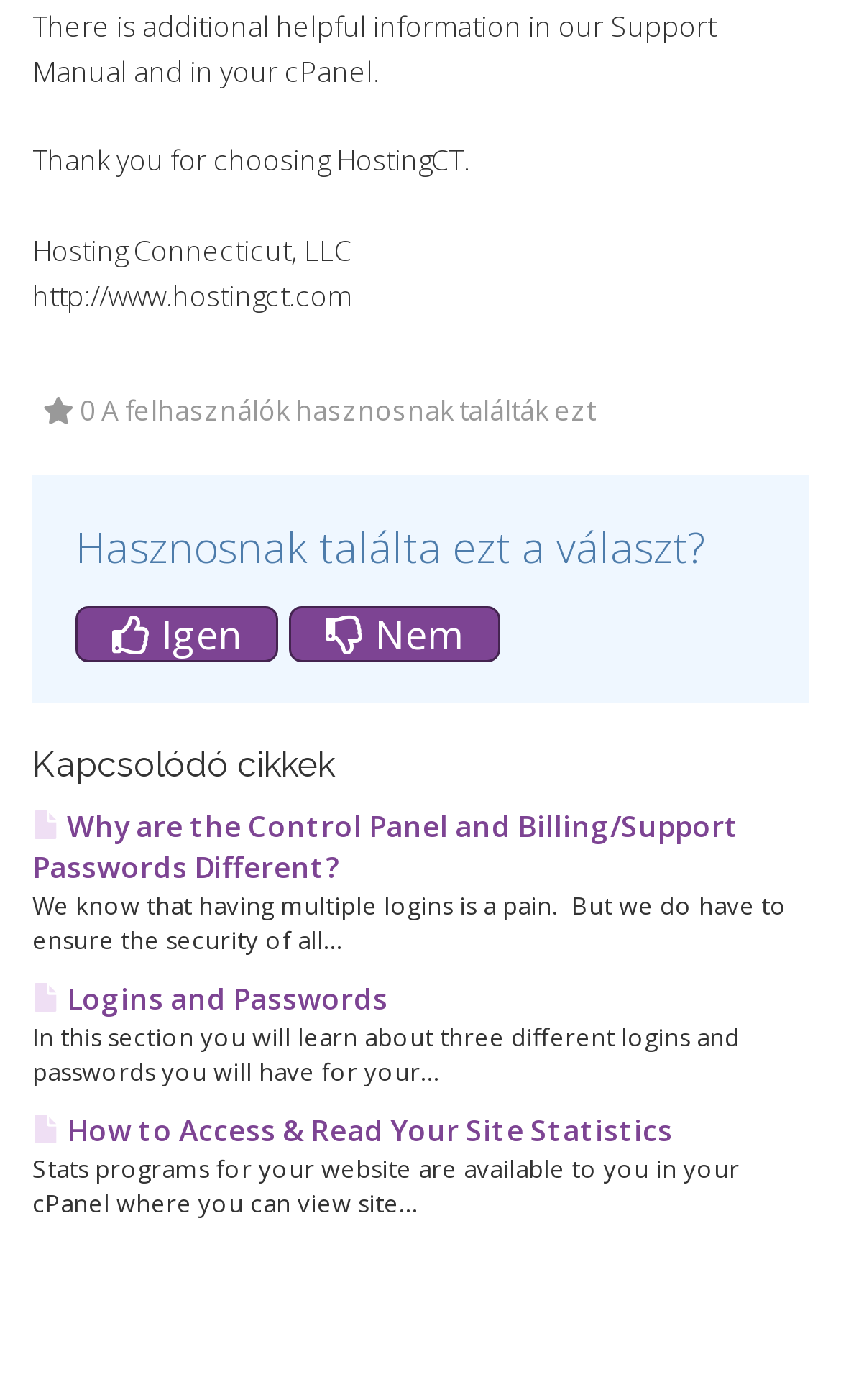Please provide a comprehensive answer to the question based on the screenshot: How many related articles are listed?

The related articles are listed under the heading 'Kapcsolódó cikkek'. There are three link elements with descriptive text, which are 'Why are the Control Panel and Billing/Support Passwords Different?', 'Logins and Passwords', and 'How to Access & Read Your Site Statistics'.